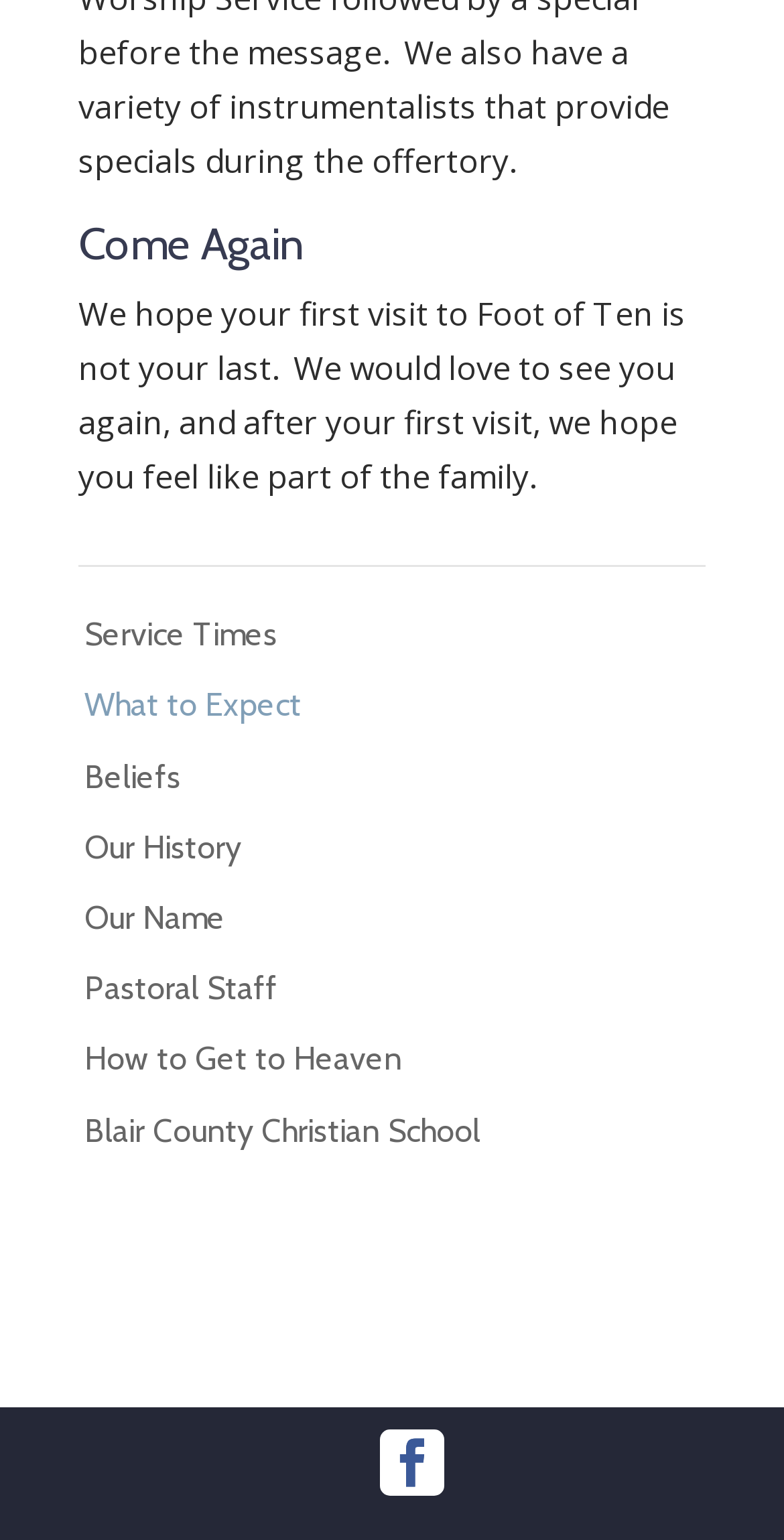Find the bounding box coordinates of the area that needs to be clicked in order to achieve the following instruction: "Learn about 'What to Expect'". The coordinates should be specified as four float numbers between 0 and 1, i.e., [left, top, right, bottom].

[0.1, 0.438, 0.436, 0.478]